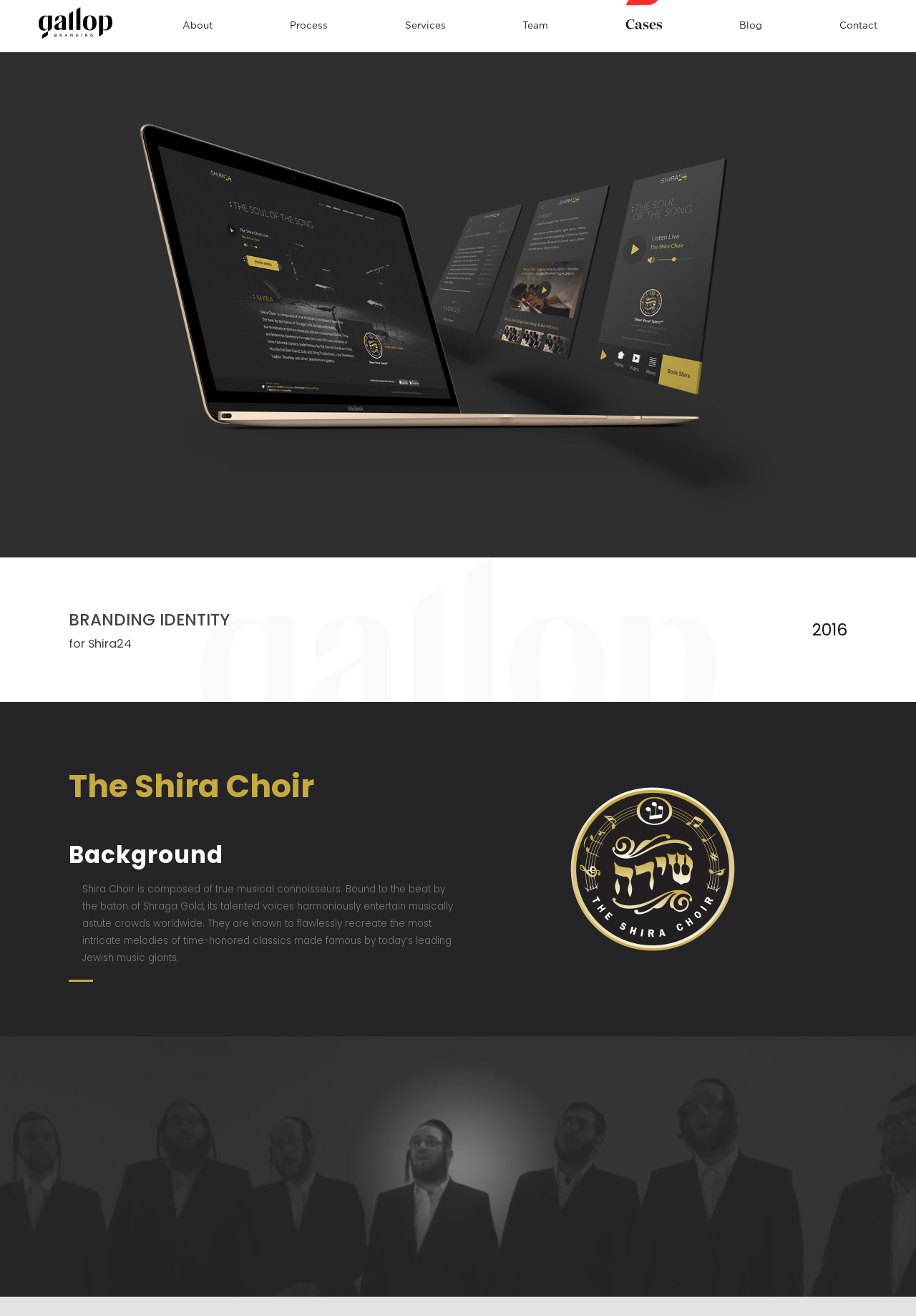What is the design goal for Shira24? Please answer the question using a single word or phrase based on the image.

Add modernity and creativity